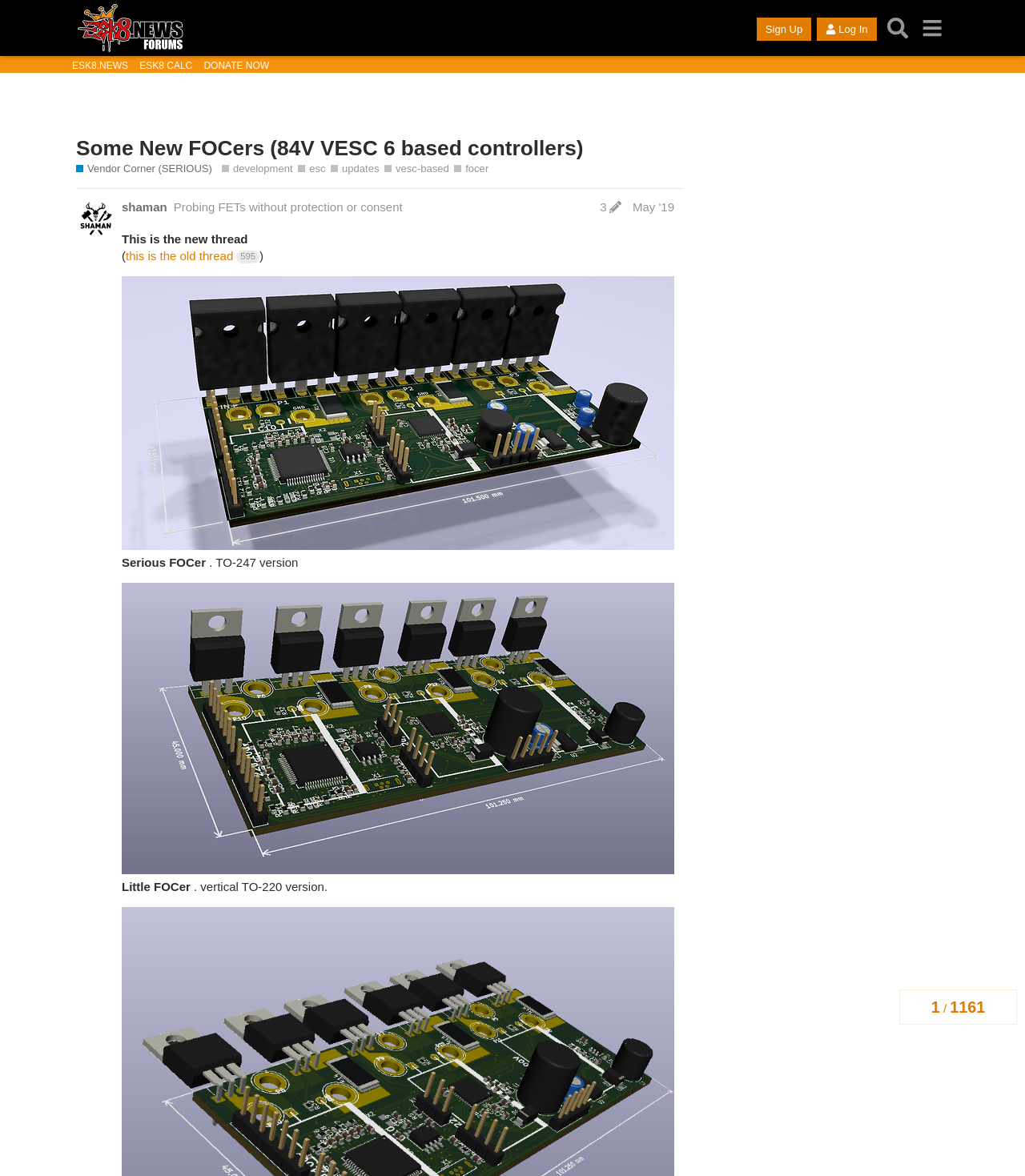Analyze the image and answer the question with as much detail as possible: 
How many replies are in the current thread?

The number of replies in the current thread can be found in the topic progress section, where it says '1 / 1161'.